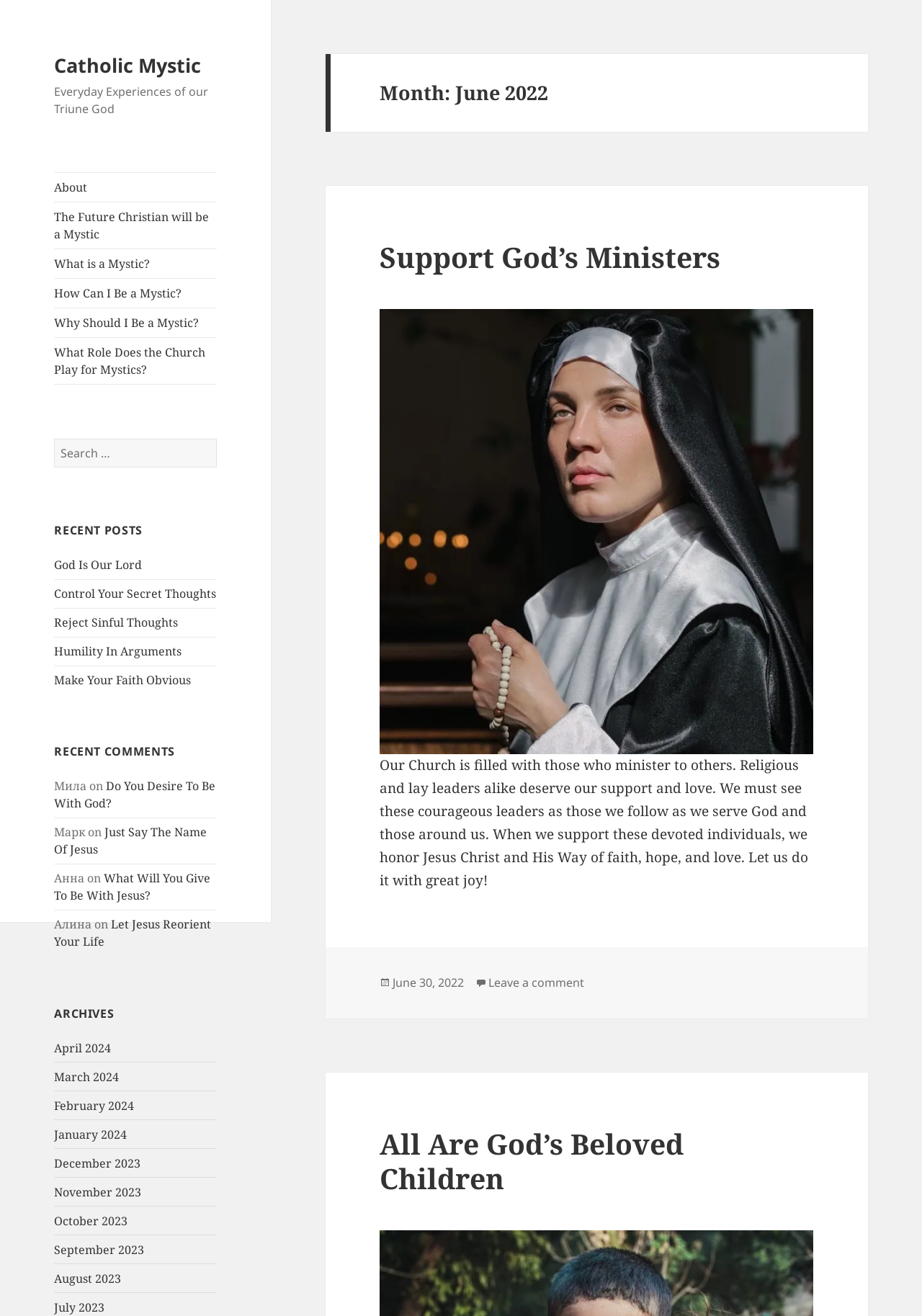Show me the bounding box coordinates of the clickable region to achieve the task as per the instruction: "Go to the Shop page".

None